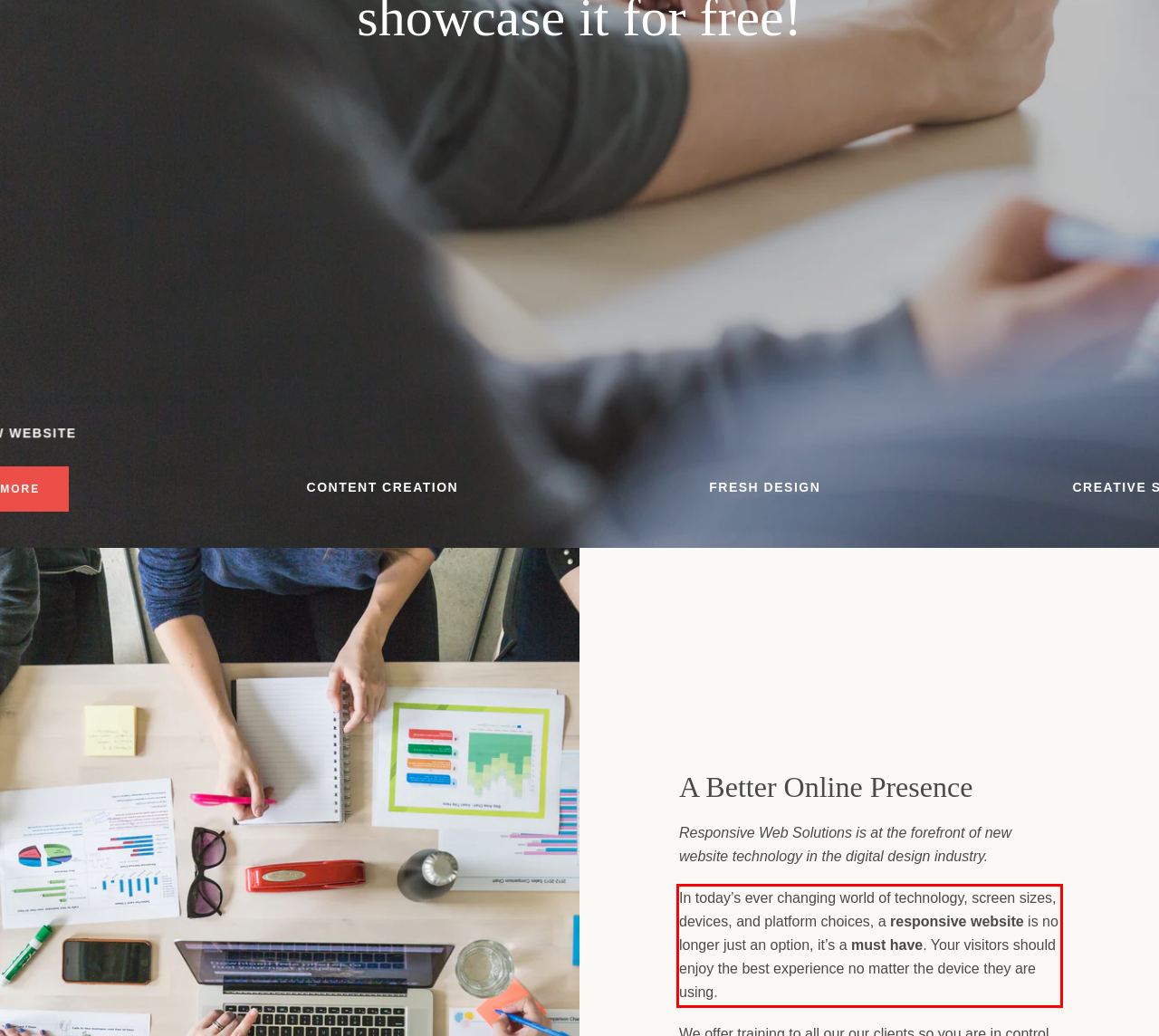Please look at the screenshot provided and find the red bounding box. Extract the text content contained within this bounding box.

In today’s ever changing world of technology, screen sizes, devices, and platform choices, a responsive website is no longer just an option, it’s a must have. Your visitors should enjoy the best experience no matter the device they are using.